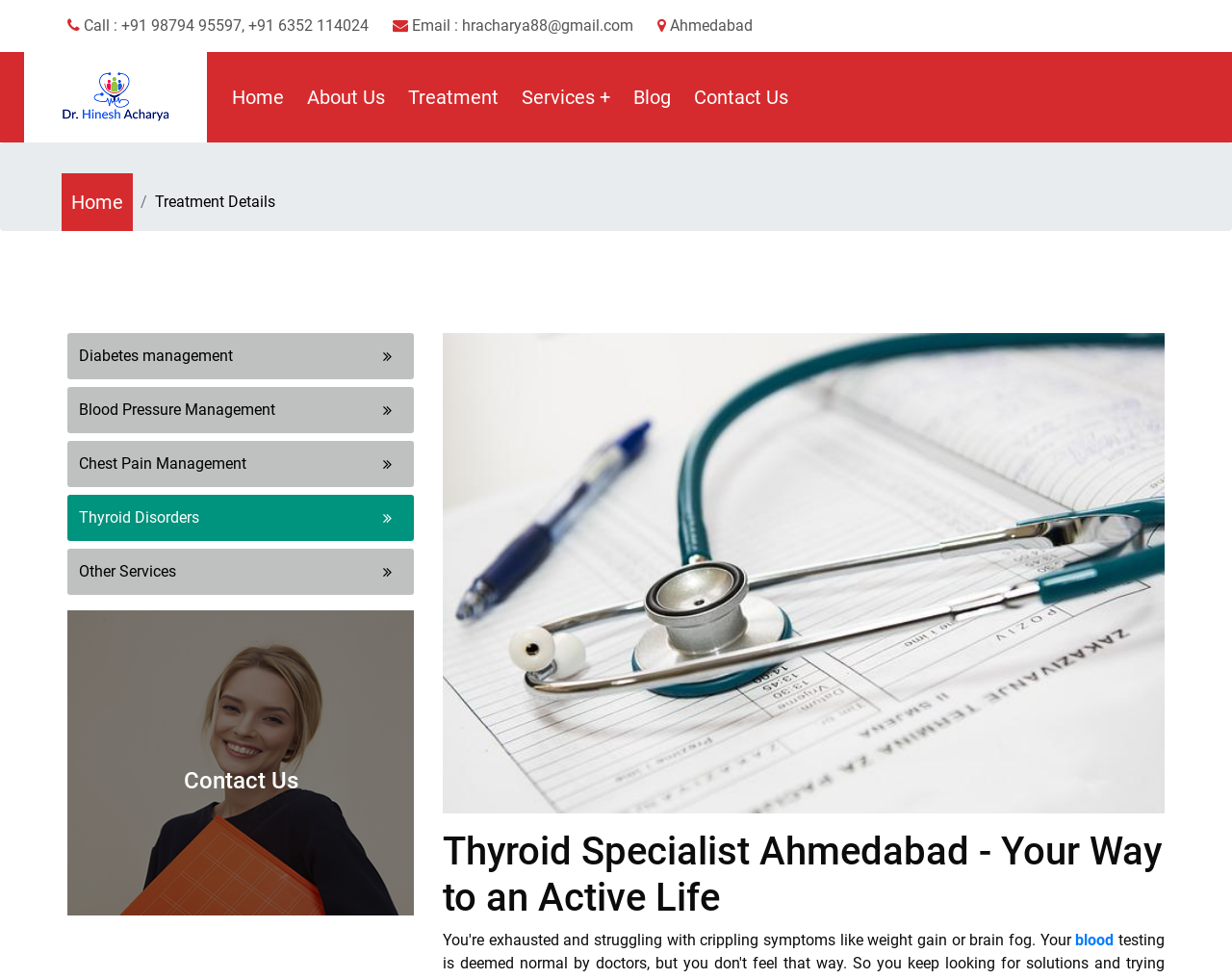Using the description "Videos", locate and provide the bounding box of the UI element.

None